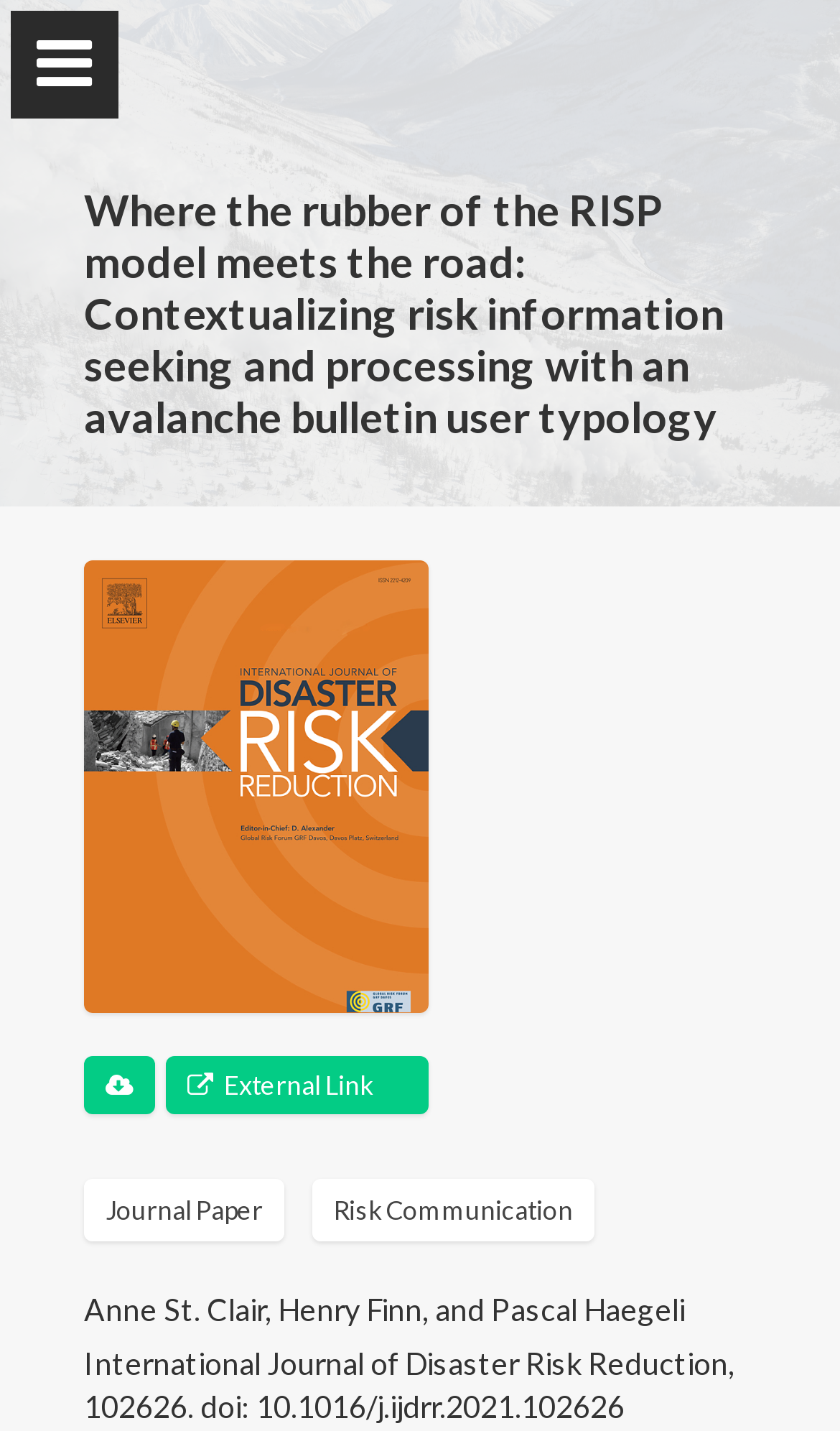What is the name of the research program?
Based on the screenshot, respond with a single word or phrase.

SARP